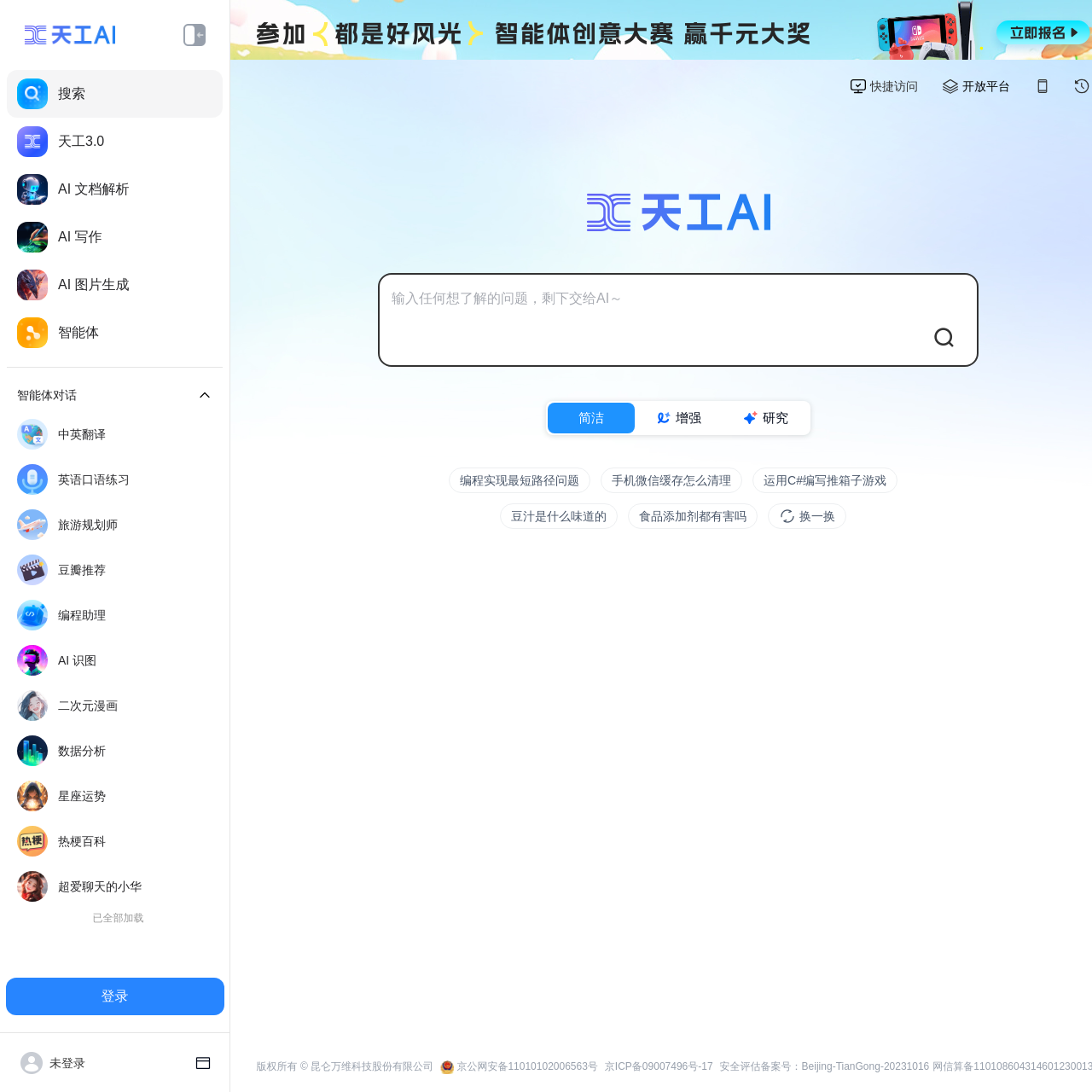What are the options for the style of the AI's response?
Provide a one-word or short-phrase answer based on the image.

简洁, 增强, 研究